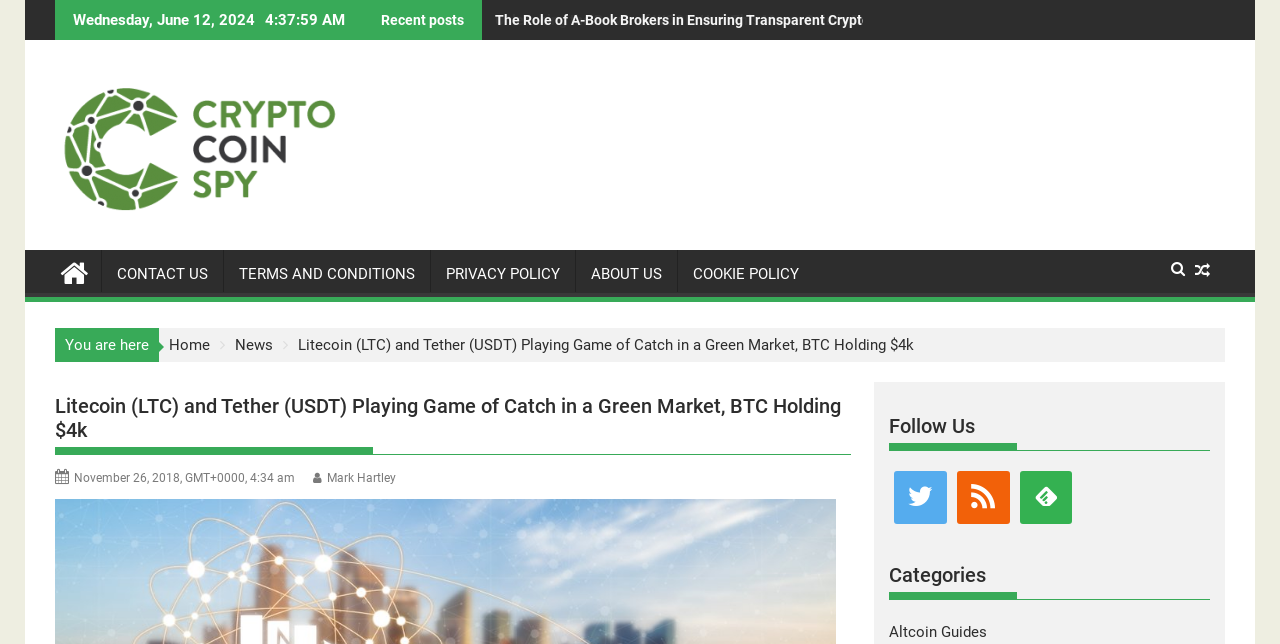What is the current date?
Look at the image and respond with a single word or a short phrase.

Wednesday, June 12, 2024